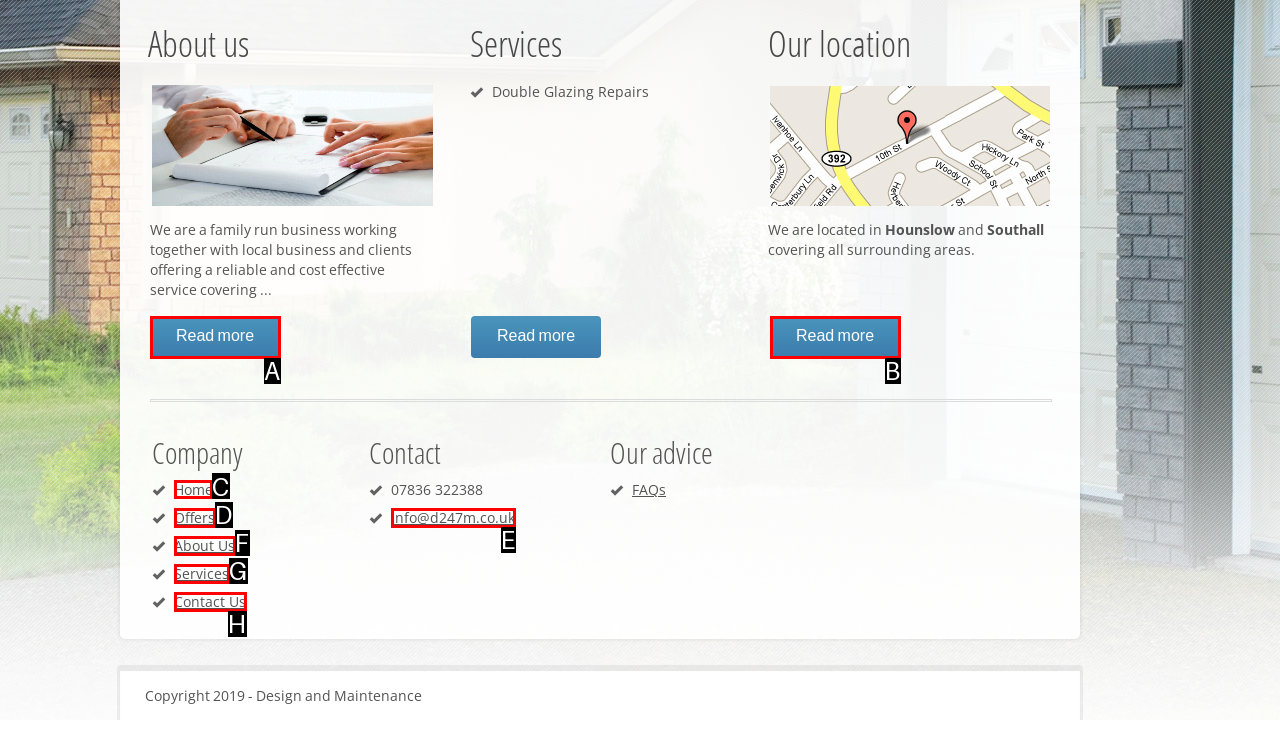Point out the correct UI element to click to carry out this instruction: Go to Consulado en Charlotte
Answer with the letter of the chosen option from the provided choices directly.

None